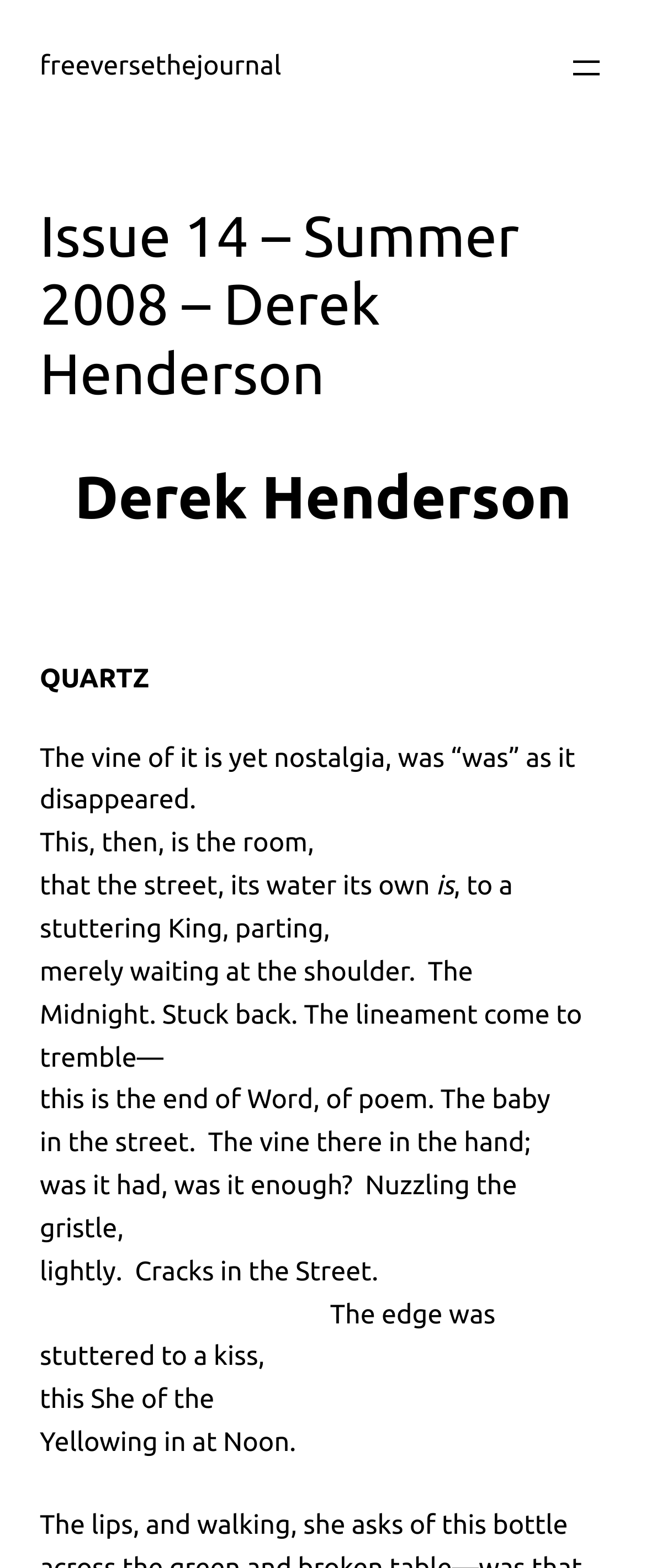Use a single word or phrase to answer the question: 
What is the title of the poem?

QUARTZ